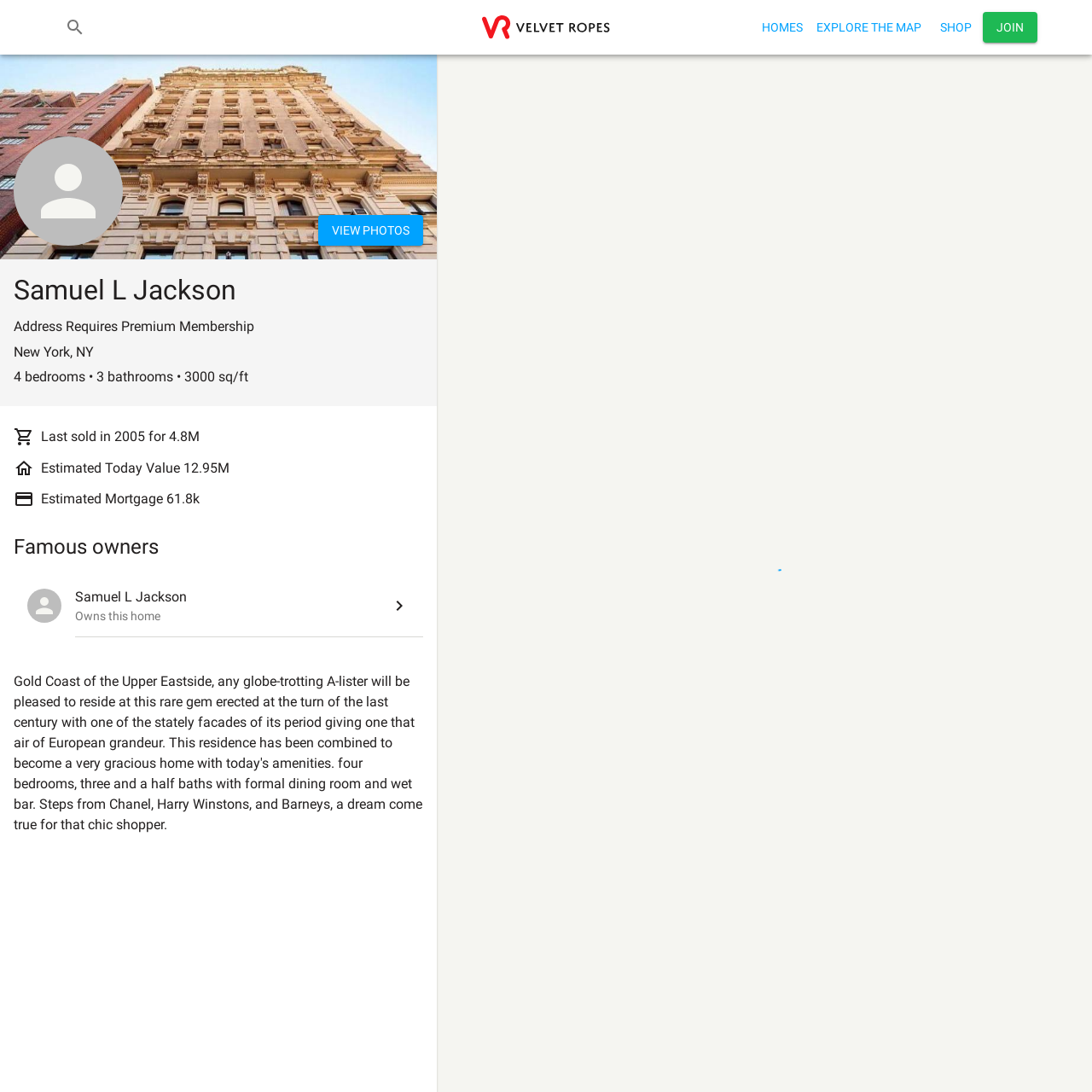Give a concise answer using only one word or phrase for this question:
How many bedrooms does Samuel L Jackson's current home have?

4 bedrooms